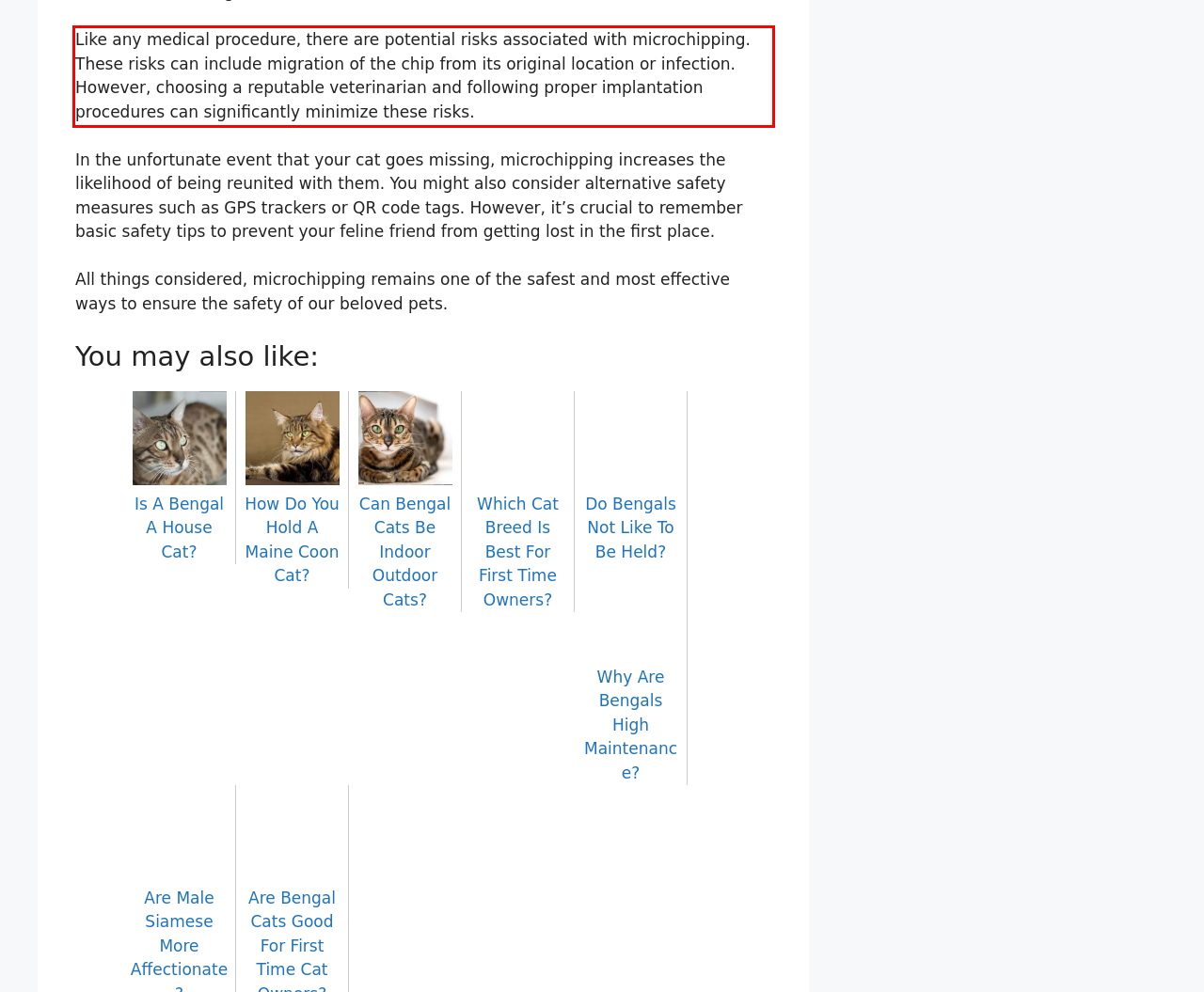Within the screenshot of the webpage, locate the red bounding box and use OCR to identify and provide the text content inside it.

Like any medical procedure, there are potential risks associated with microchipping. These risks can include migration of the chip from its original location or infection. However, choosing a reputable veterinarian and following proper implantation procedures can significantly minimize these risks.